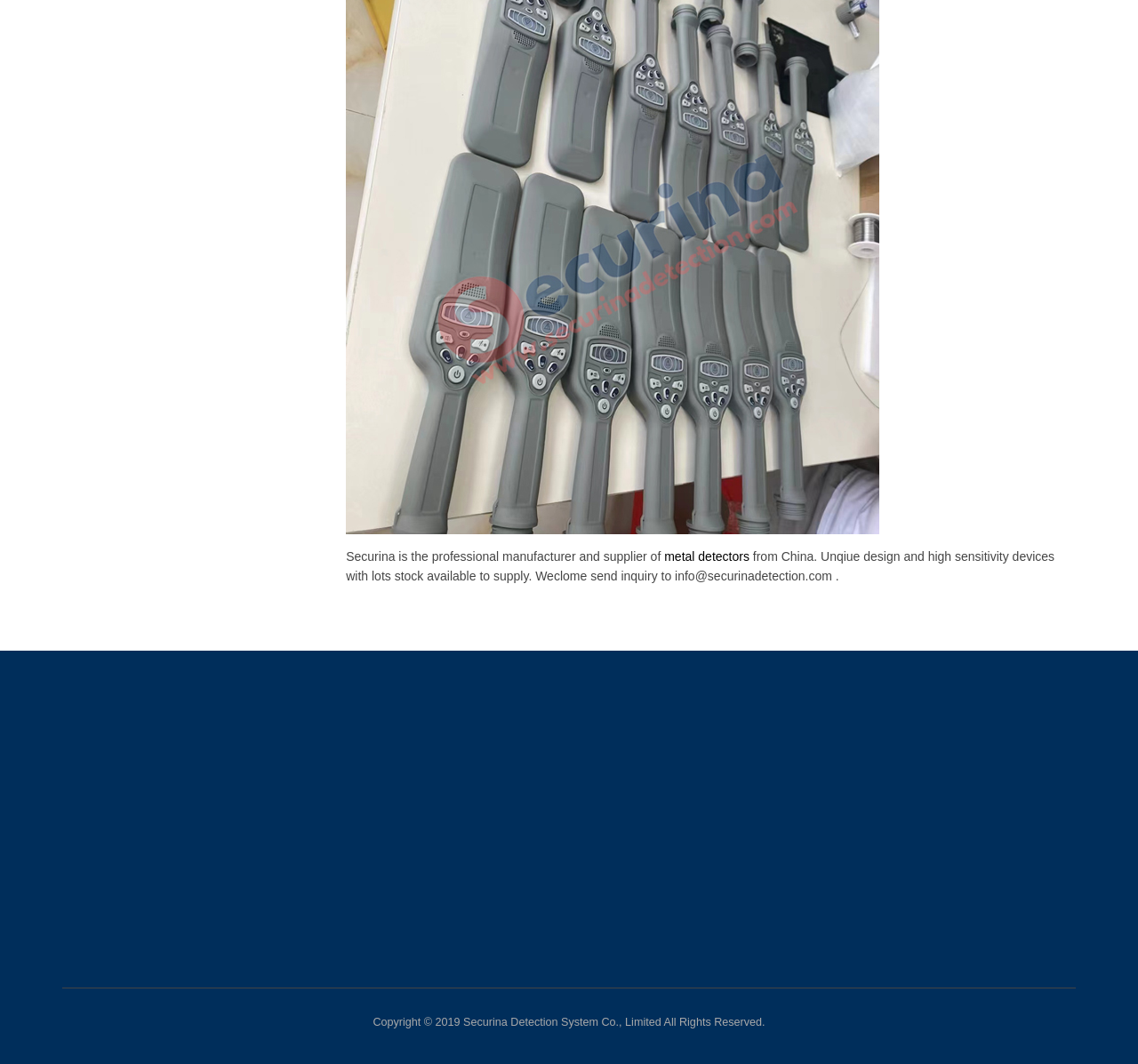Find the bounding box coordinates of the element I should click to carry out the following instruction: "Enter your name in the input field".

[0.286, 0.67, 0.474, 0.703]